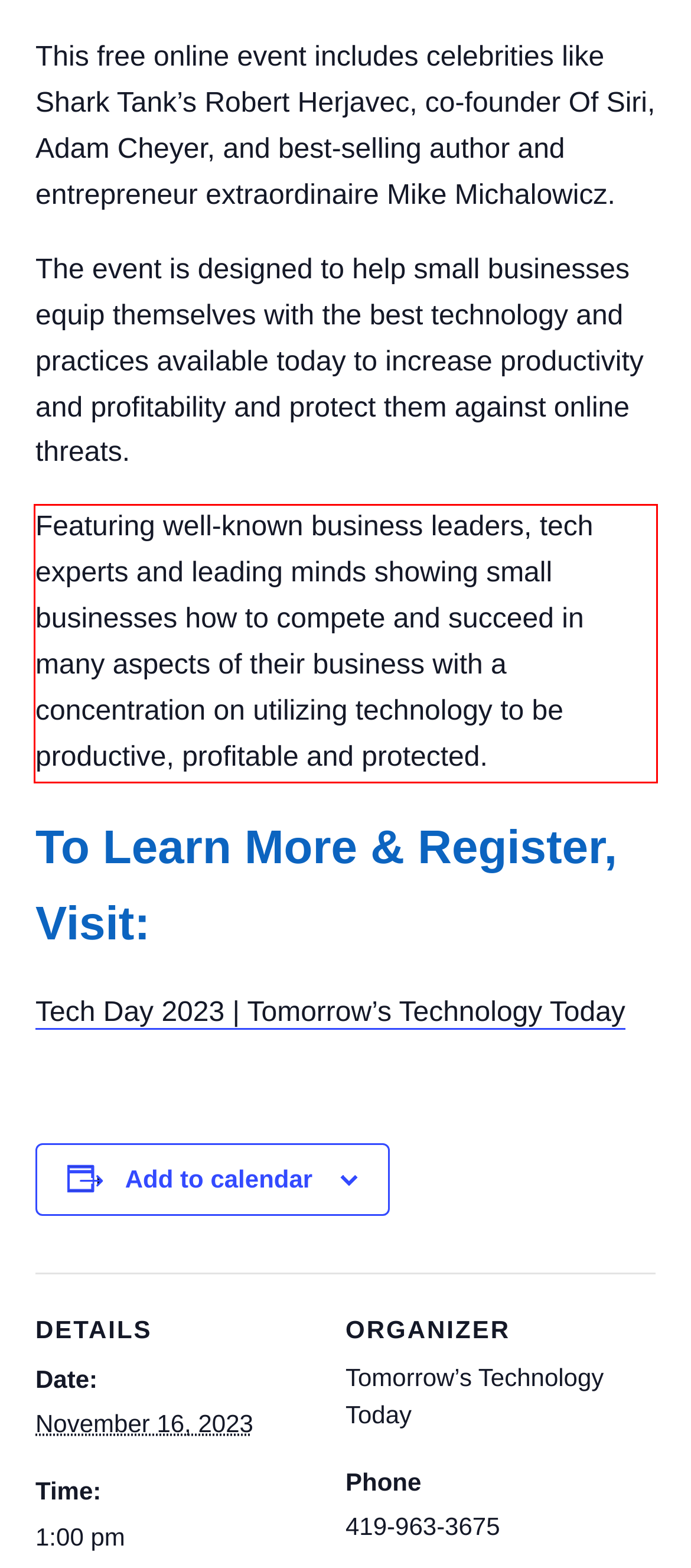Look at the screenshot of the webpage, locate the red rectangle bounding box, and generate the text content that it contains.

Featuring well-known business leaders, tech experts and leading minds showing small businesses how to compete and succeed in many aspects of their business with a concentration on utilizing technology to be productive, profitable and protected.